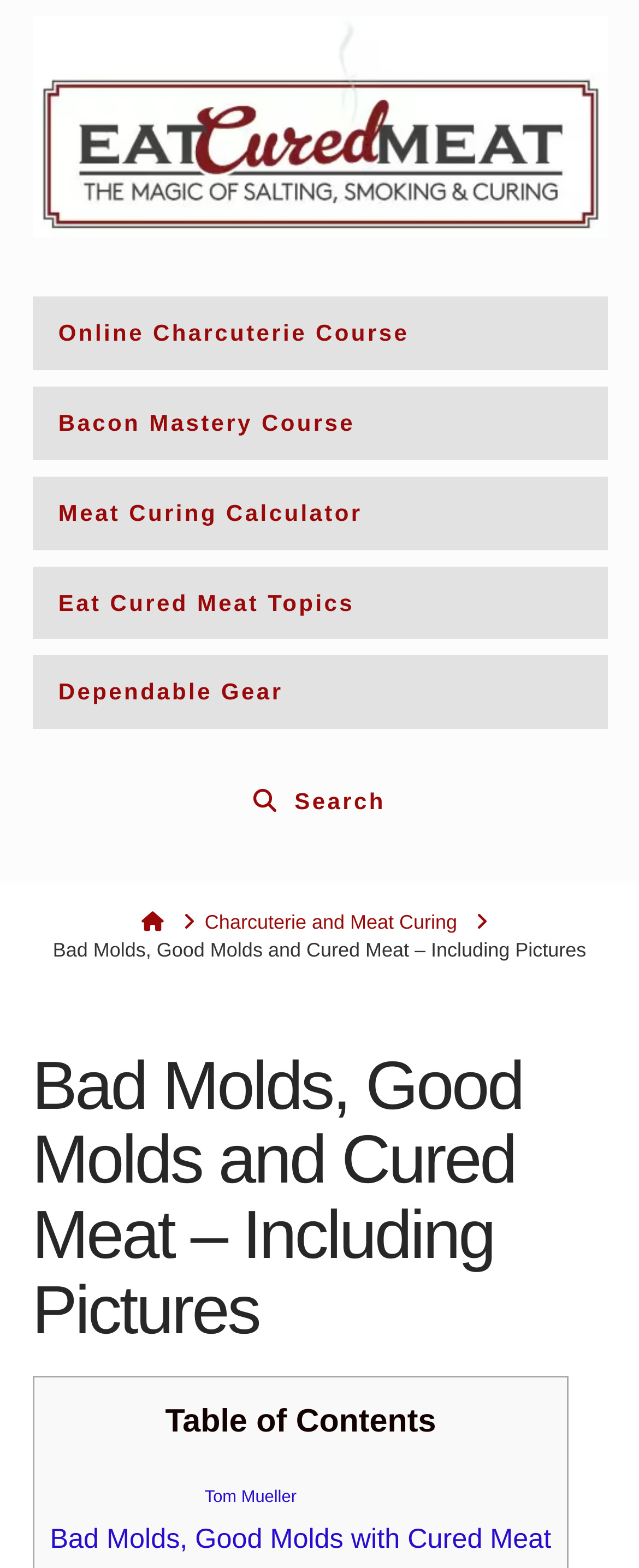Based on the element description Dependable Gear, identify the bounding box of the UI element in the given webpage screenshot. The coordinates should be in the format (top-left x, top-left y, bottom-right x, bottom-right y) and must be between 0 and 1.

[0.05, 0.418, 0.95, 0.465]